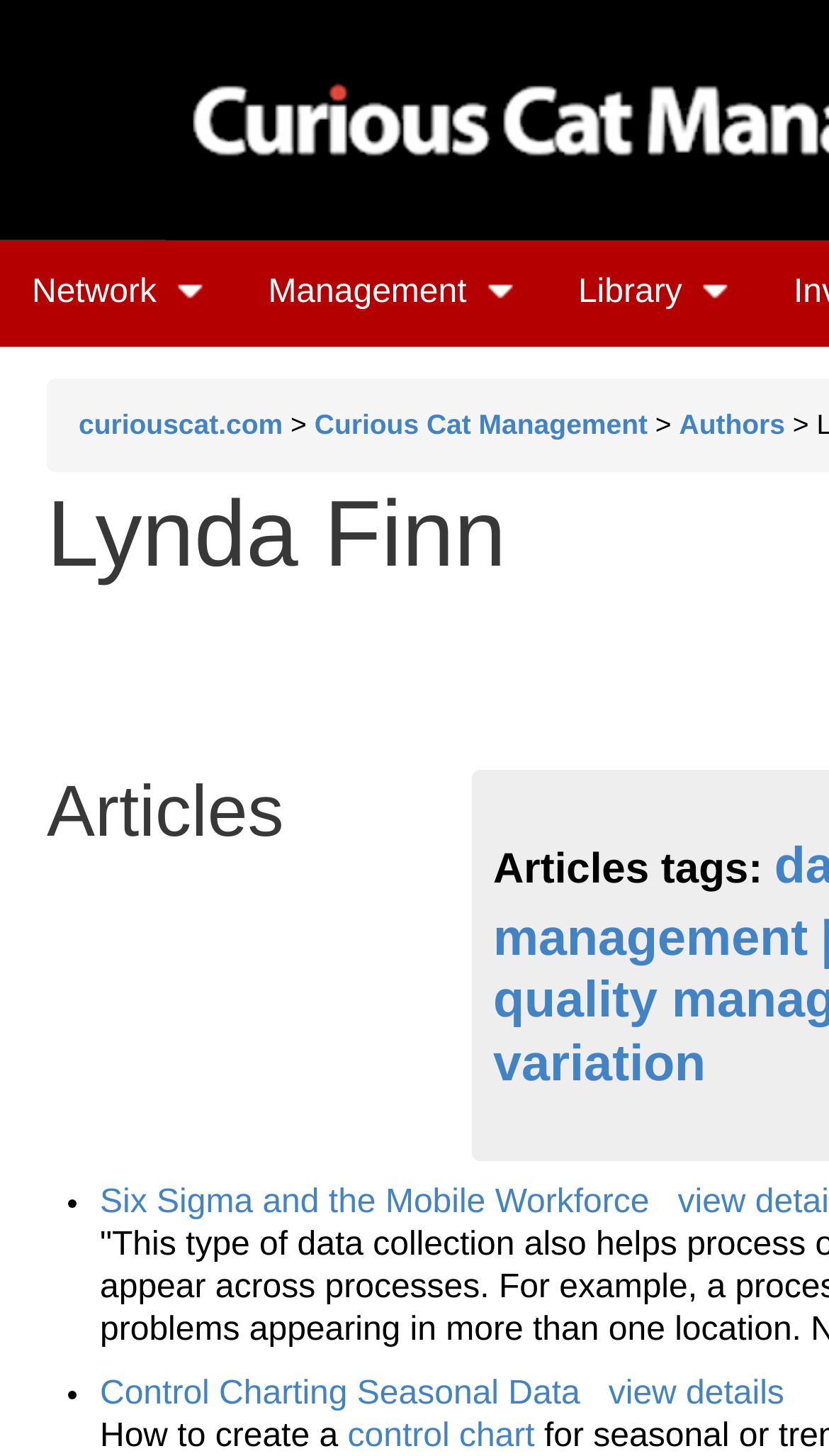Please locate the clickable area by providing the bounding box coordinates to follow this instruction: "Go to Library".

[0.659, 0.164, 0.919, 0.237]